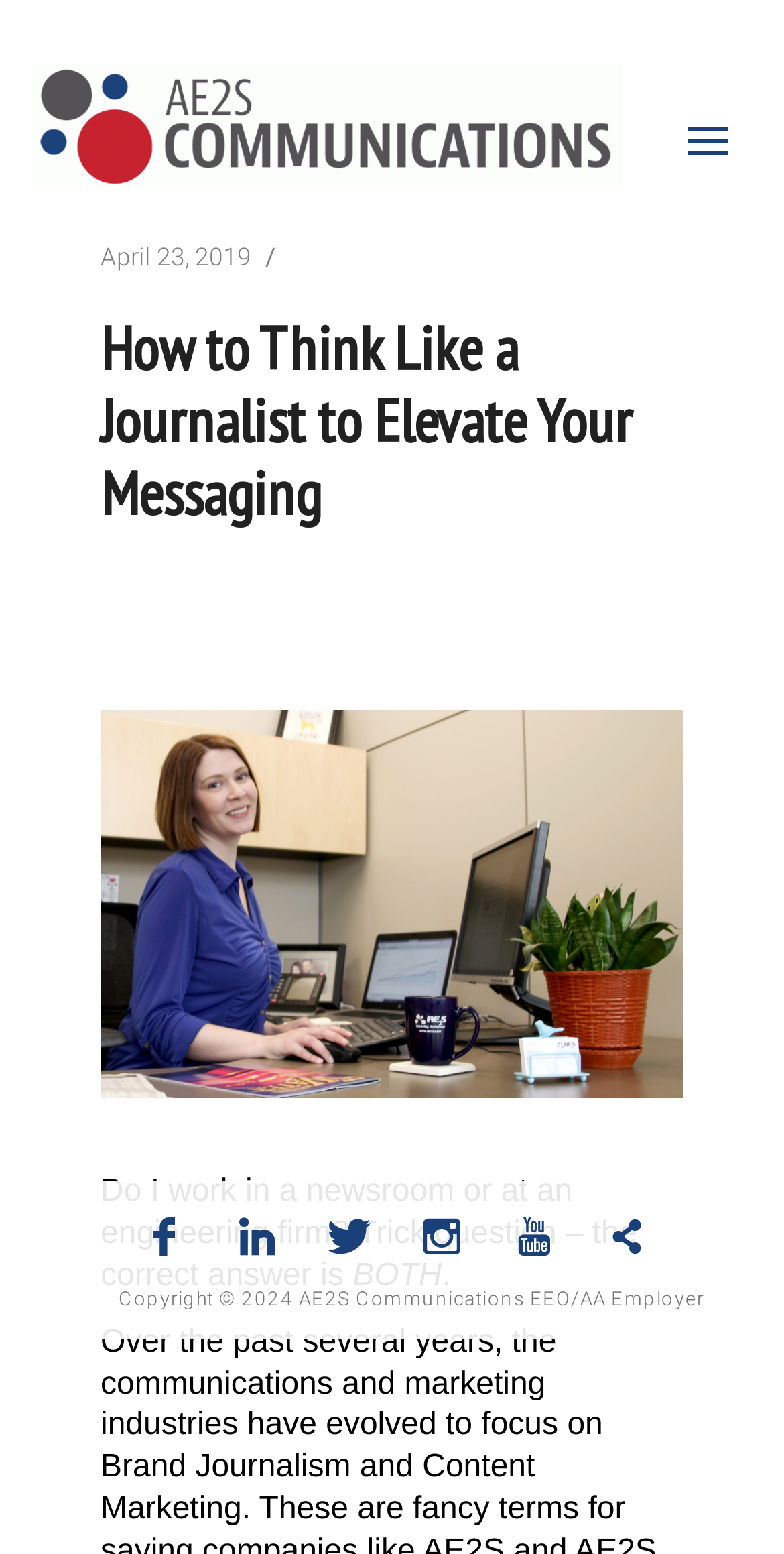Refer to the element description YouTube and identify the corresponding bounding box in the screenshot. Format the coordinates as (top-left x, top-left y, bottom-right x, bottom-right y) with values in the range of 0 to 1.

[0.639, 0.781, 0.726, 0.818]